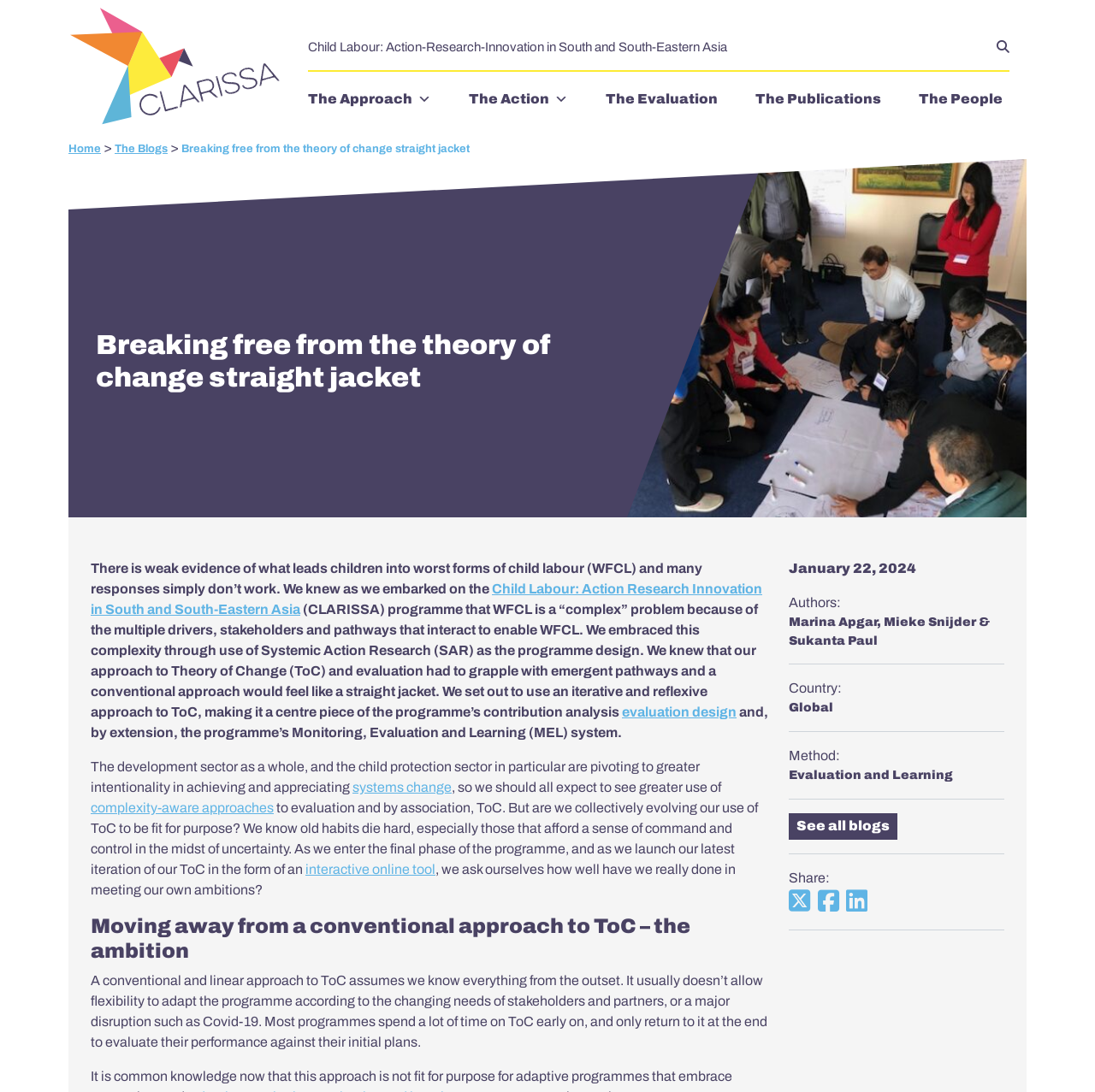Using the description "Global", locate and provide the bounding box of the UI element.

[0.72, 0.642, 0.761, 0.654]